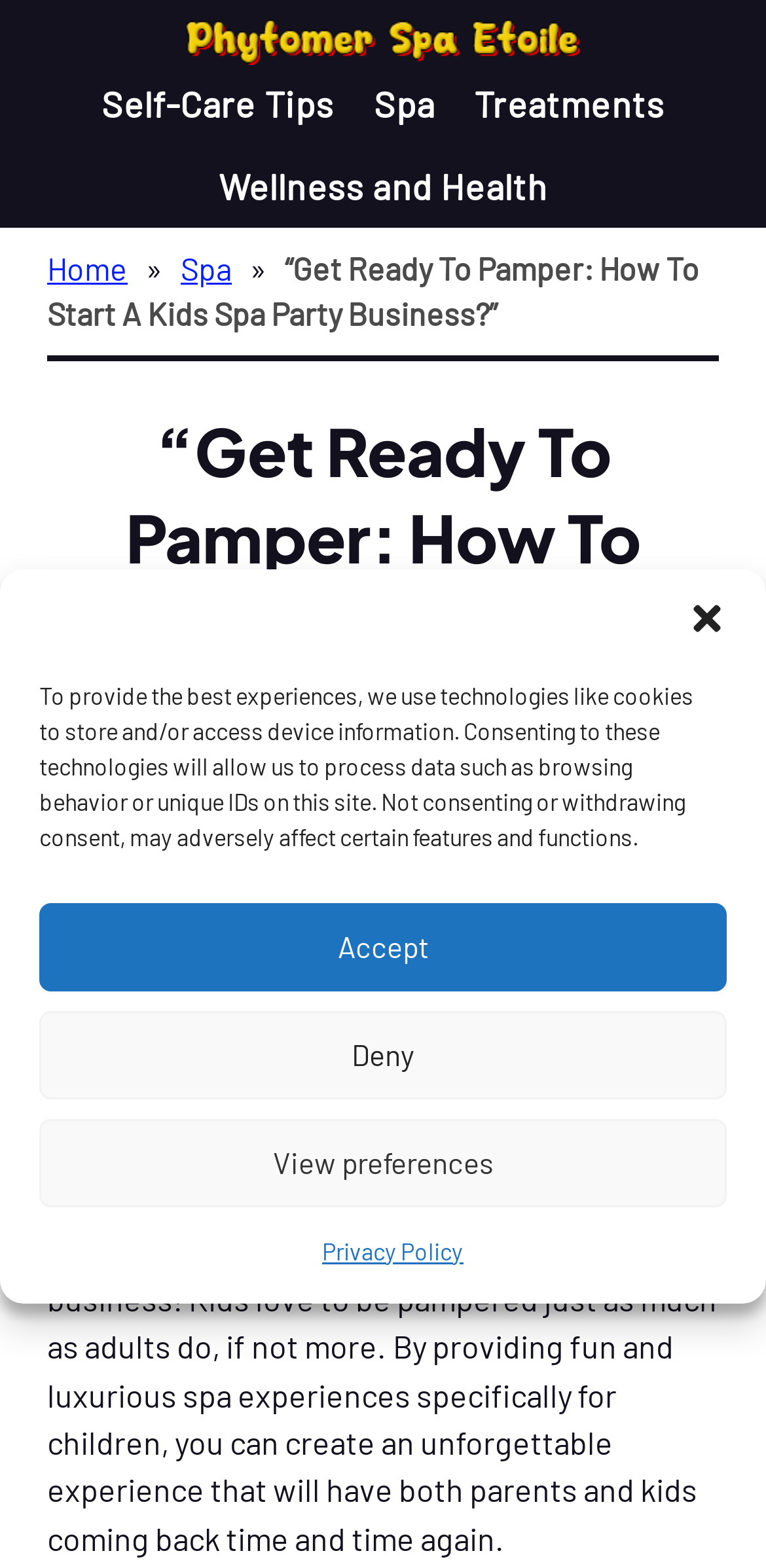Find the bounding box coordinates of the clickable region needed to perform the following instruction: "Share on 'Facebook'". The coordinates should be provided as four float numbers between 0 and 1, i.e., [left, top, right, bottom].

[0.255, 0.637, 0.345, 0.681]